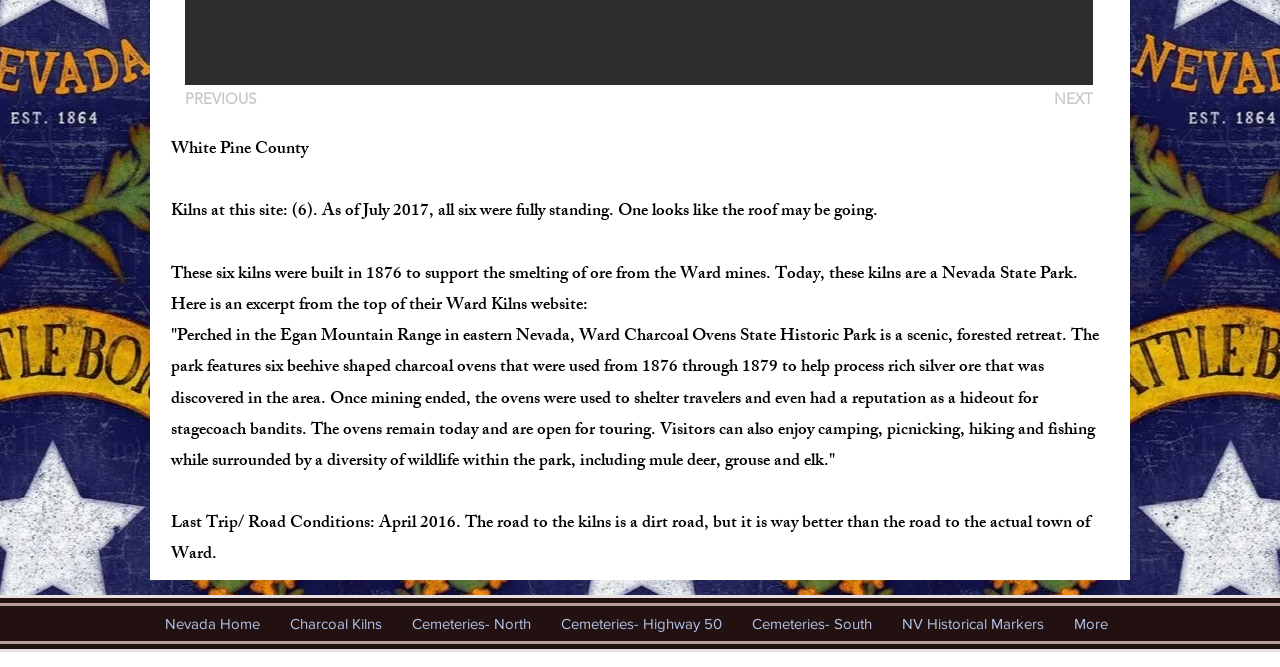Determine the bounding box coordinates for the HTML element described here: "More".

[0.827, 0.908, 0.877, 0.96]